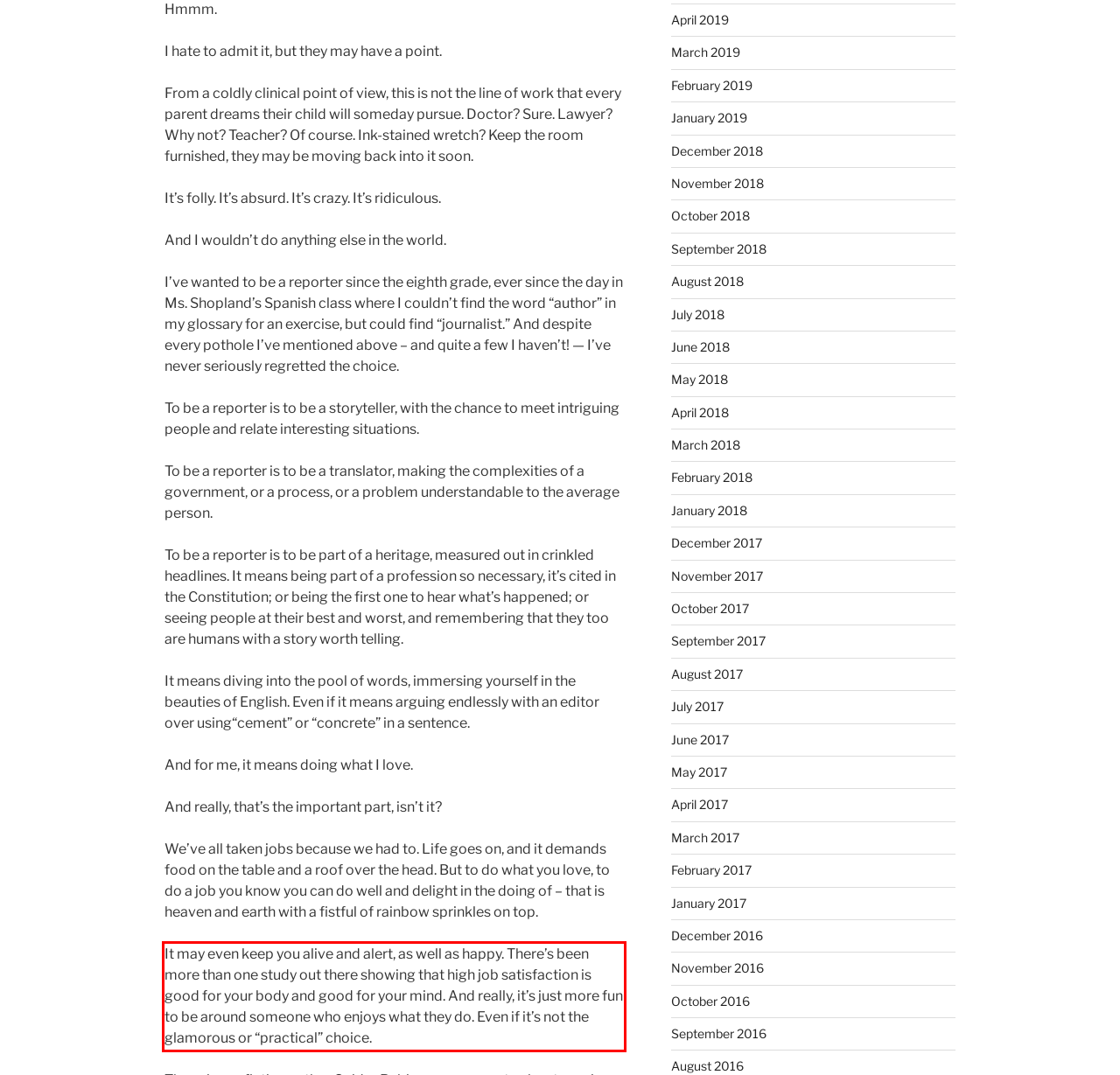The screenshot provided shows a webpage with a red bounding box. Apply OCR to the text within this red bounding box and provide the extracted content.

It may even keep you alive and alert, as well as happy. There’s been more than one study out there showing that high job satisfaction is good for your body and good for your mind. And really, it’s just more fun to be around someone who enjoys what they do. Even if it’s not the glamorous or “practical” choice.